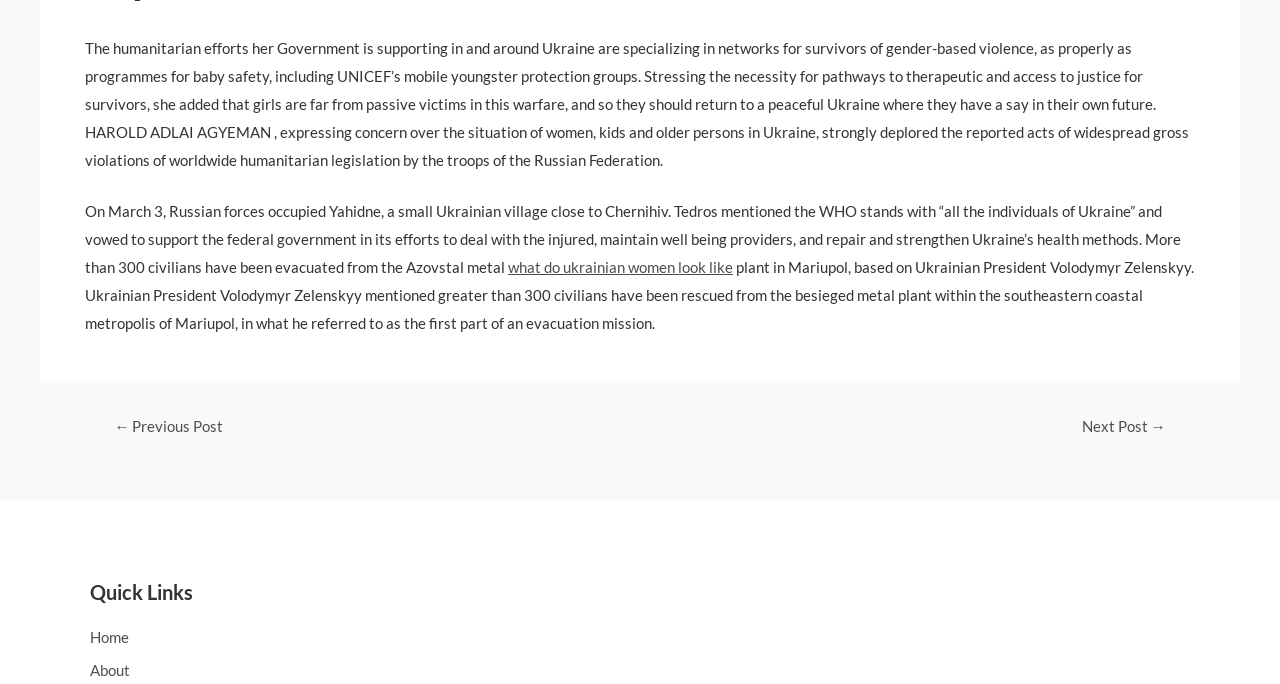What is the purpose of the link 'what do ukrainian women look like'?
Please provide a single word or phrase answer based on the image.

Unknown